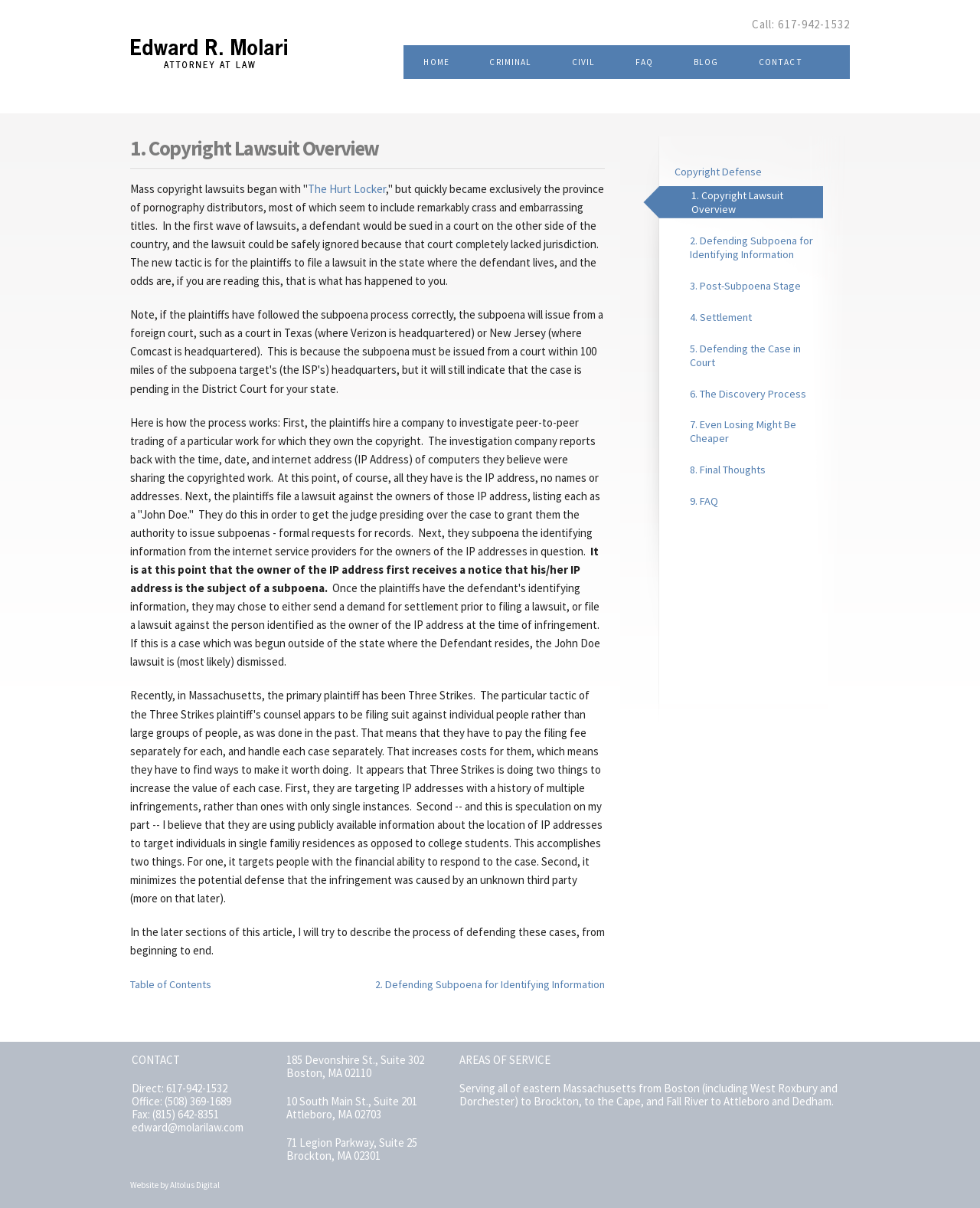What is the phone number to contact the attorney?
Please respond to the question thoroughly and include all relevant details.

The answer can be found by looking at the top-right corner of the webpage, where the phone number '617-942-1532' is displayed next to the 'Call:' text.